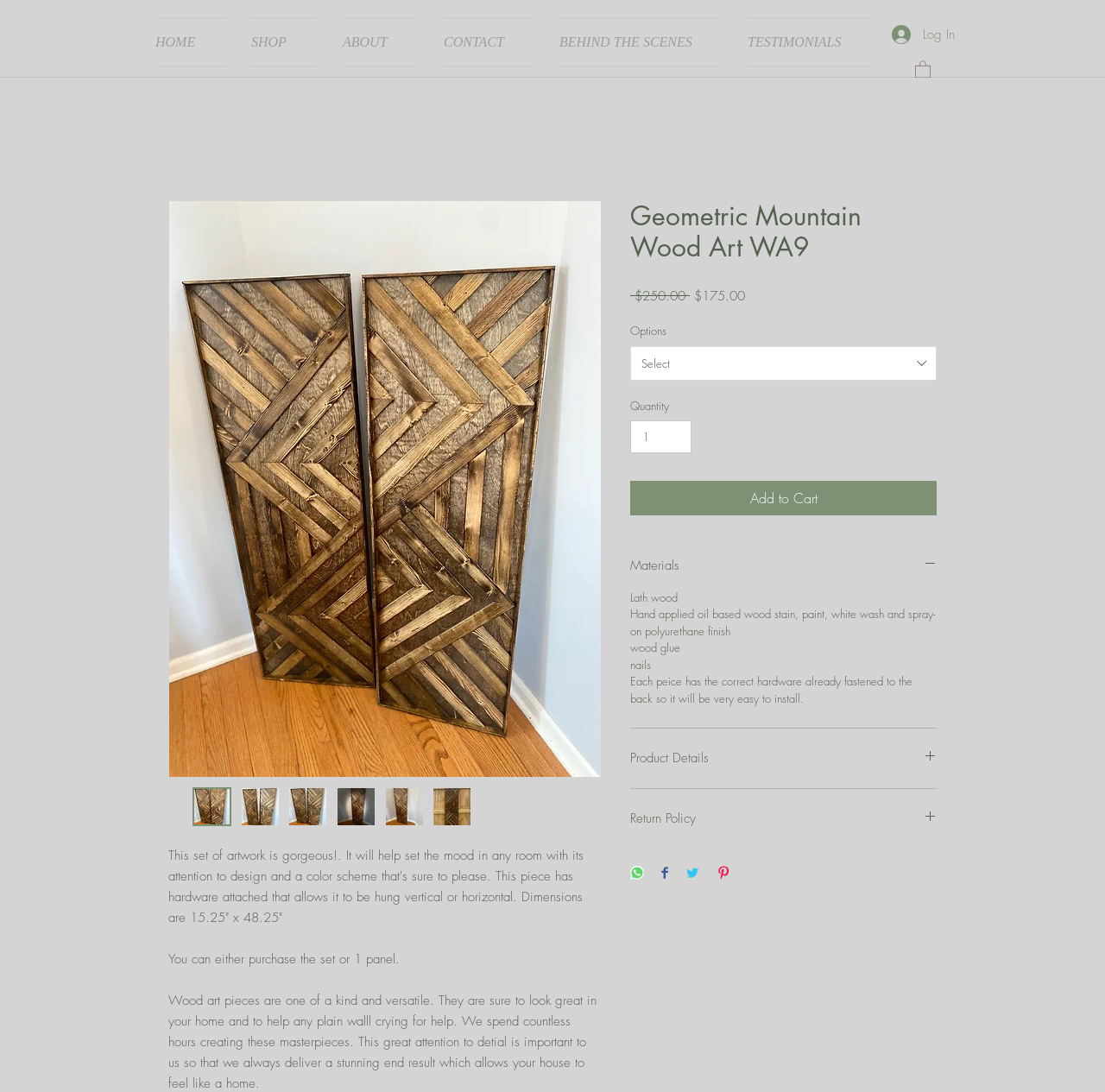Create a detailed summary of the webpage's content and design.

This webpage is about a product called "Geometric Mountain Wood Art WA9" from Smitten Woodworks. At the top, there is a navigation bar with links to "HOME", "SHOP", "ABOUT", "CONTACT", "BEHIND THE SCENES", and "TESTIMONIALS". Next to the navigation bar, there is a "Log In" button and a small image. 

Below the navigation bar, there is a large image of the product, which is a wooden art piece with a geometric mountain design. Underneath the image, there are five smaller thumbnail images of the same product. 

To the right of the thumbnails, there is a product description that reads, "This set of artwork is gorgeous!. It will help set the mood in any room with its attention to design and a color scheme that's sure to please. This piece has hardware attached that allows it to be hung vertical or horizontal. Dimensions are 15.25" x 48.25"". 

Below the product description, there is a section with the product title, price, and options to select. The product title is "Geometric Mountain Wood Art WA9", and the price is $250.00, with a sale price of $175.00. There is a dropdown listbox to select options, a quantity spinner, and an "Add to Cart" button. 

Further down, there are sections for "Materials", "Product Details", and "Return Policy", each with a heading and a brief description. There are also social media sharing buttons at the bottom of the page.